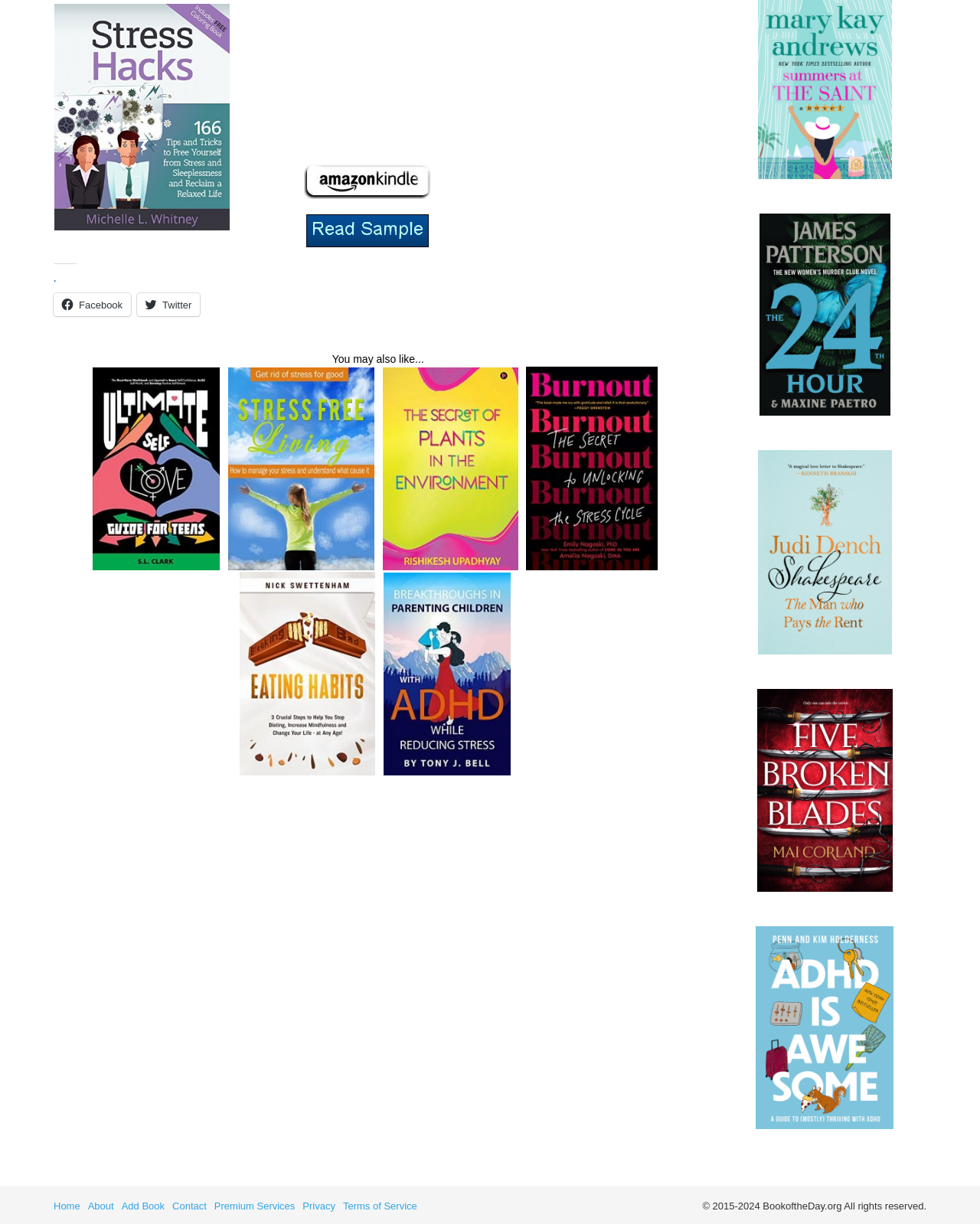Highlight the bounding box coordinates of the region I should click on to meet the following instruction: "View the book 'Summers at the Saint – Mary Kay Andrews'".

[0.773, 0.058, 0.912, 0.068]